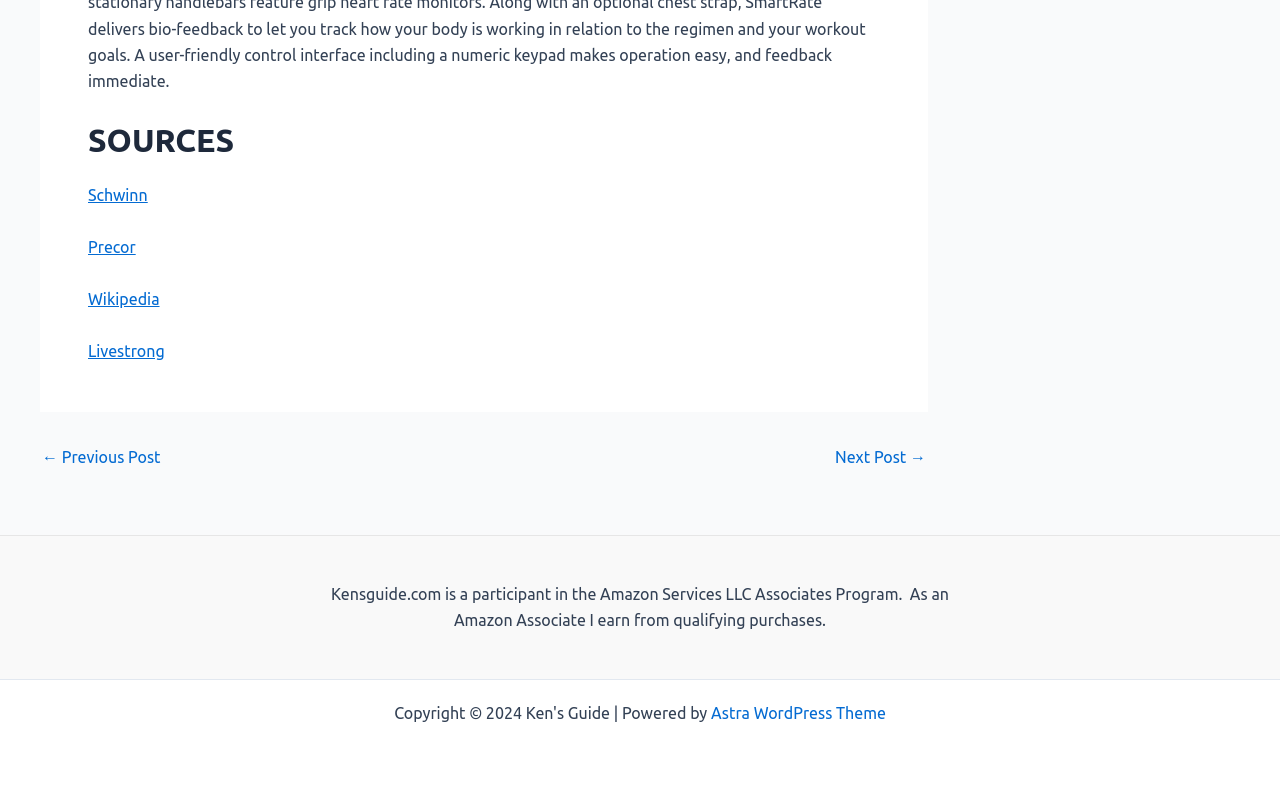What is the purpose of the website?
Answer the question using a single word or phrase, according to the image.

Affiliate marketing